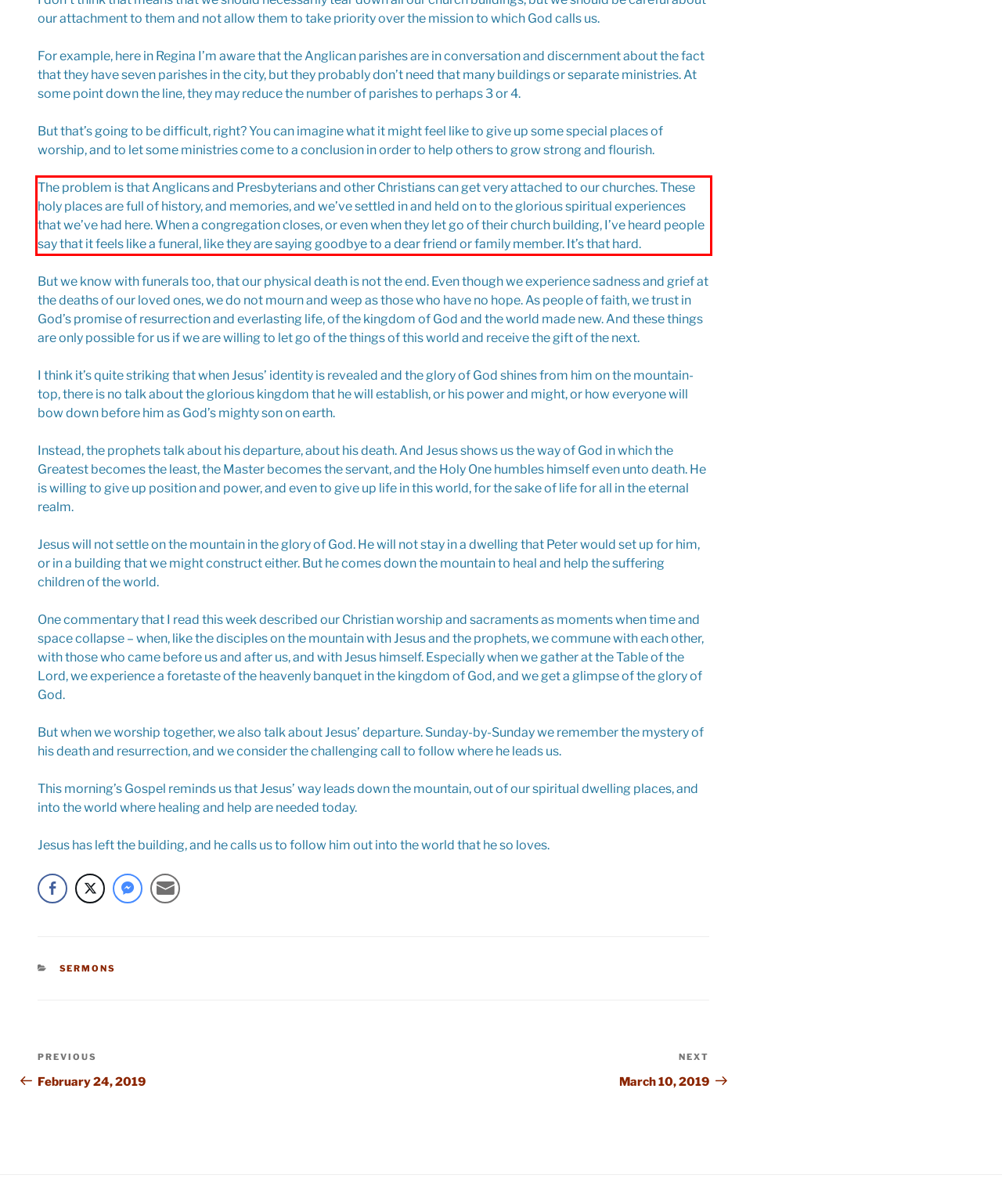Extract and provide the text found inside the red rectangle in the screenshot of the webpage.

The problem is that Anglicans and Presbyterians and other Christians can get very attached to our churches. These holy places are full of history, and memories, and we’ve settled in and held on to the glorious spiritual experiences that we’ve had here. When a congregation closes, or even when they let go of their church building, I’ve heard people say that it feels like a funeral, like they are saying goodbye to a dear friend or family member. It’s that hard.